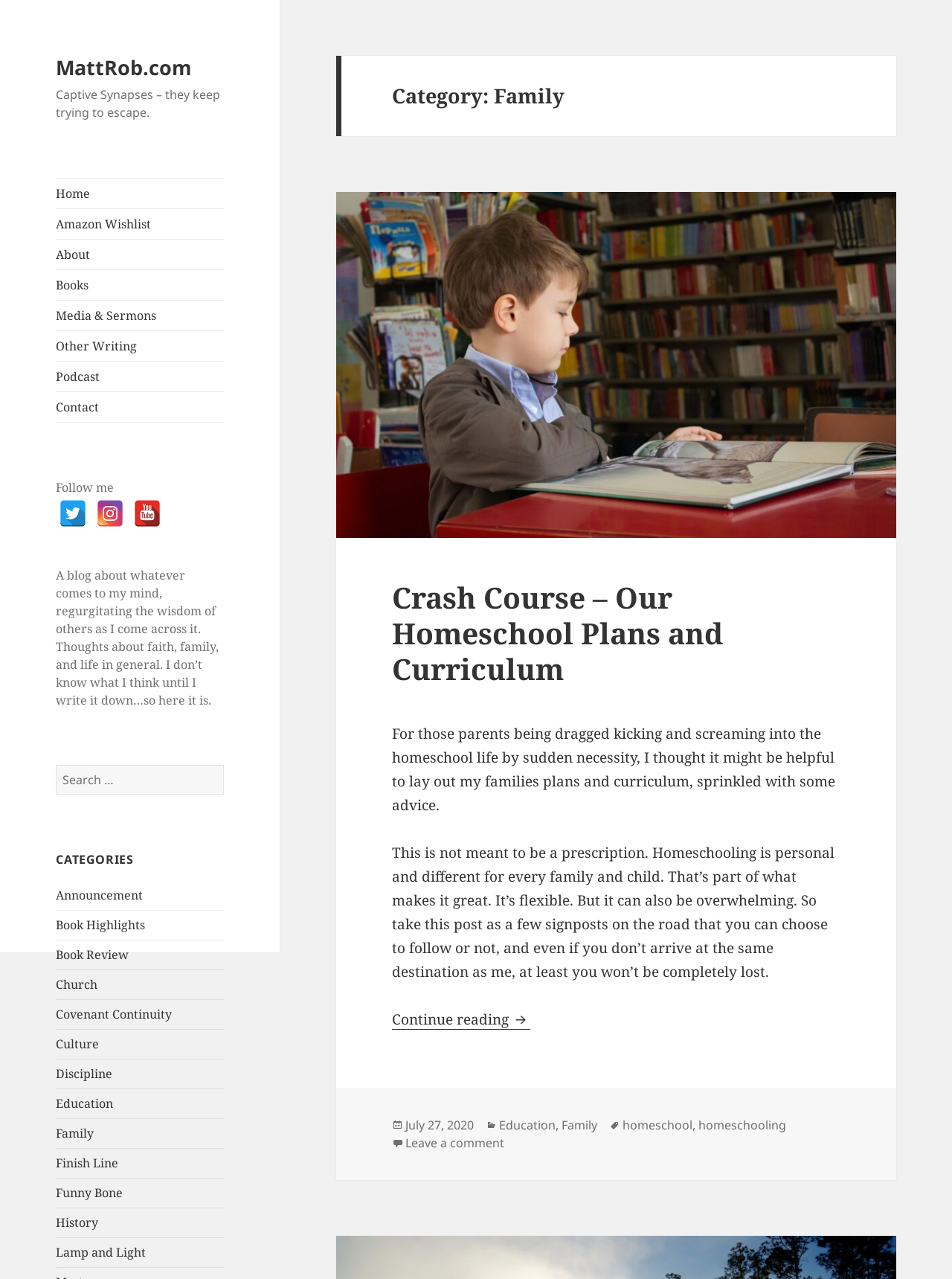Pinpoint the bounding box coordinates for the area that should be clicked to perform the following instruction: "Leave a comment on the 'Crash Course – Our Homeschool Plans and Curriculum' post".

[0.426, 0.887, 0.53, 0.901]